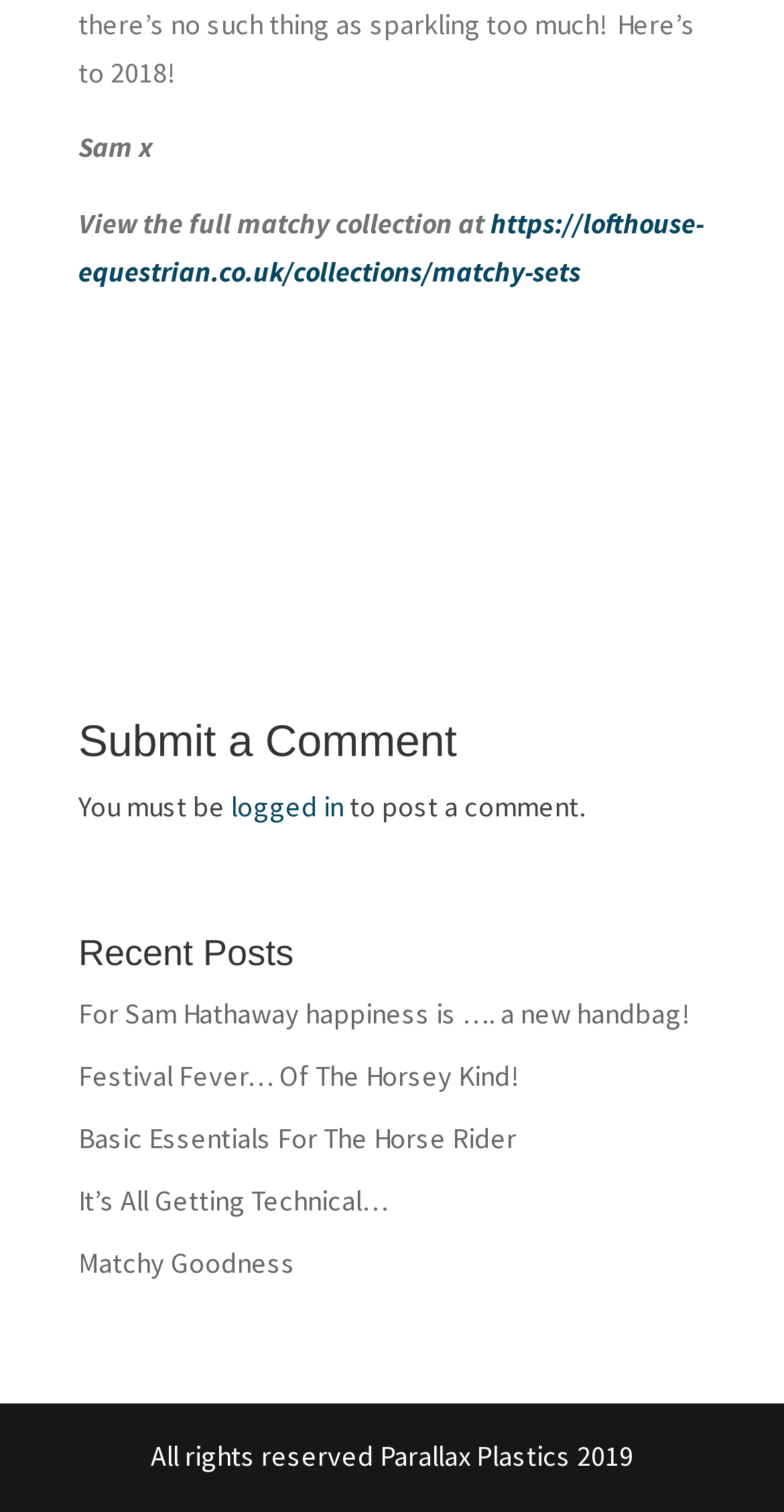What is the name of the person mentioned?
Answer the question with a single word or phrase derived from the image.

Sam